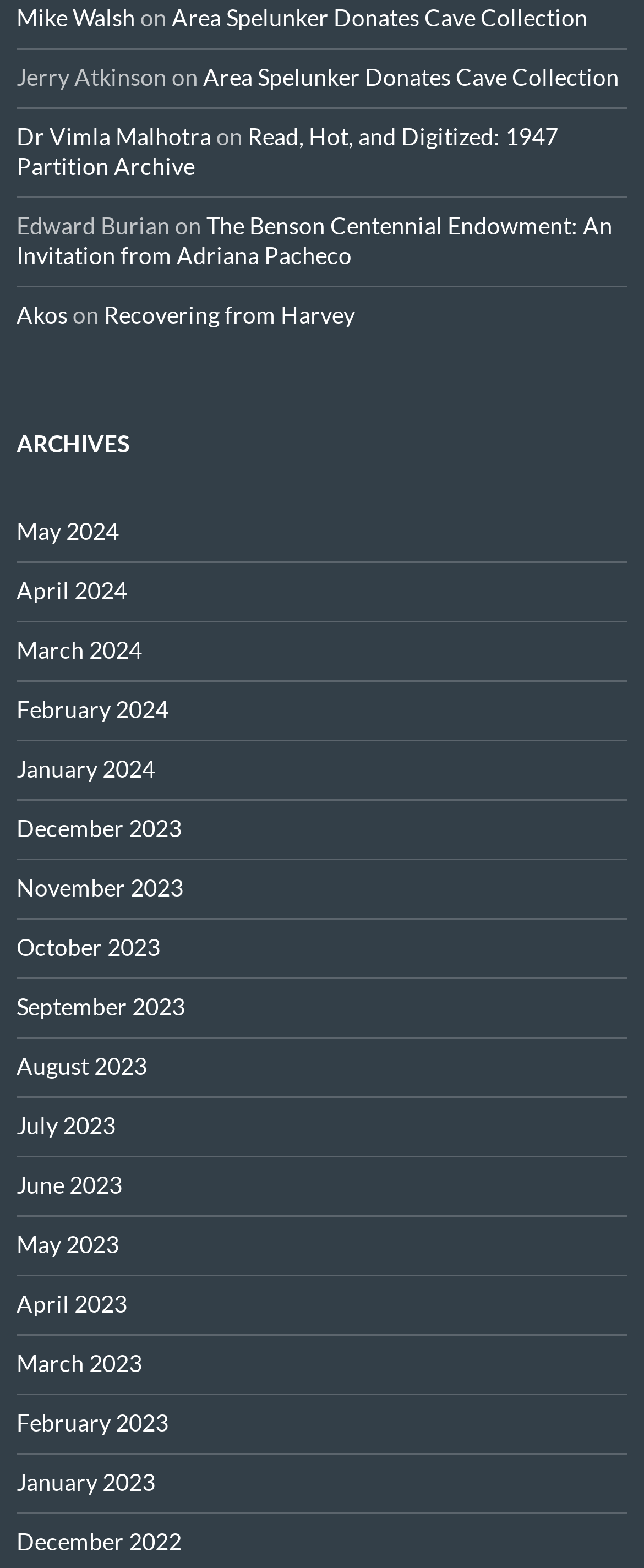Identify the bounding box coordinates of the clickable region to carry out the given instruction: "Browse archives for May 2024".

[0.026, 0.33, 0.185, 0.348]